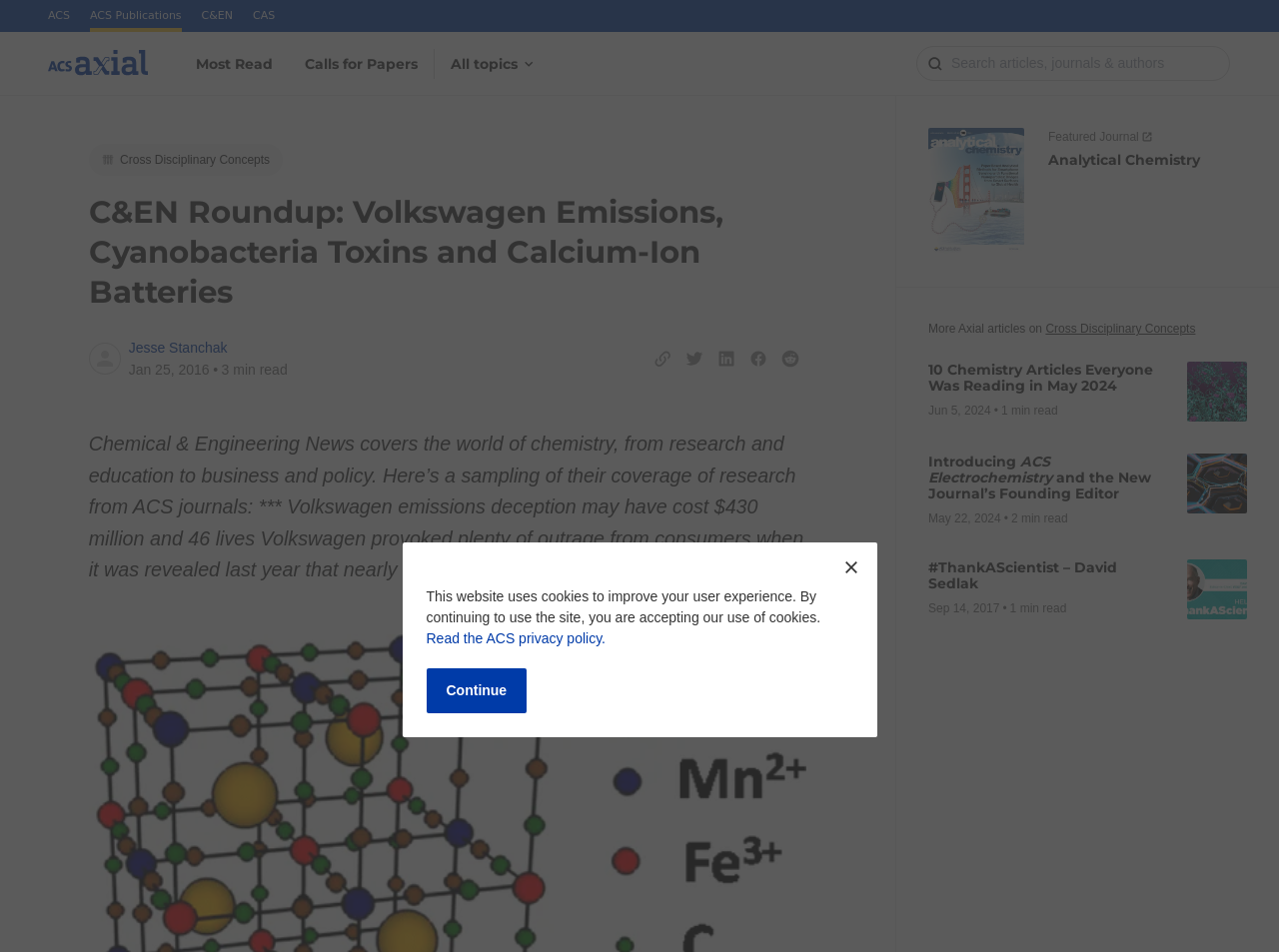Locate the bounding box coordinates of the segment that needs to be clicked to meet this instruction: "Read the ACS privacy policy".

[0.333, 0.662, 0.473, 0.678]